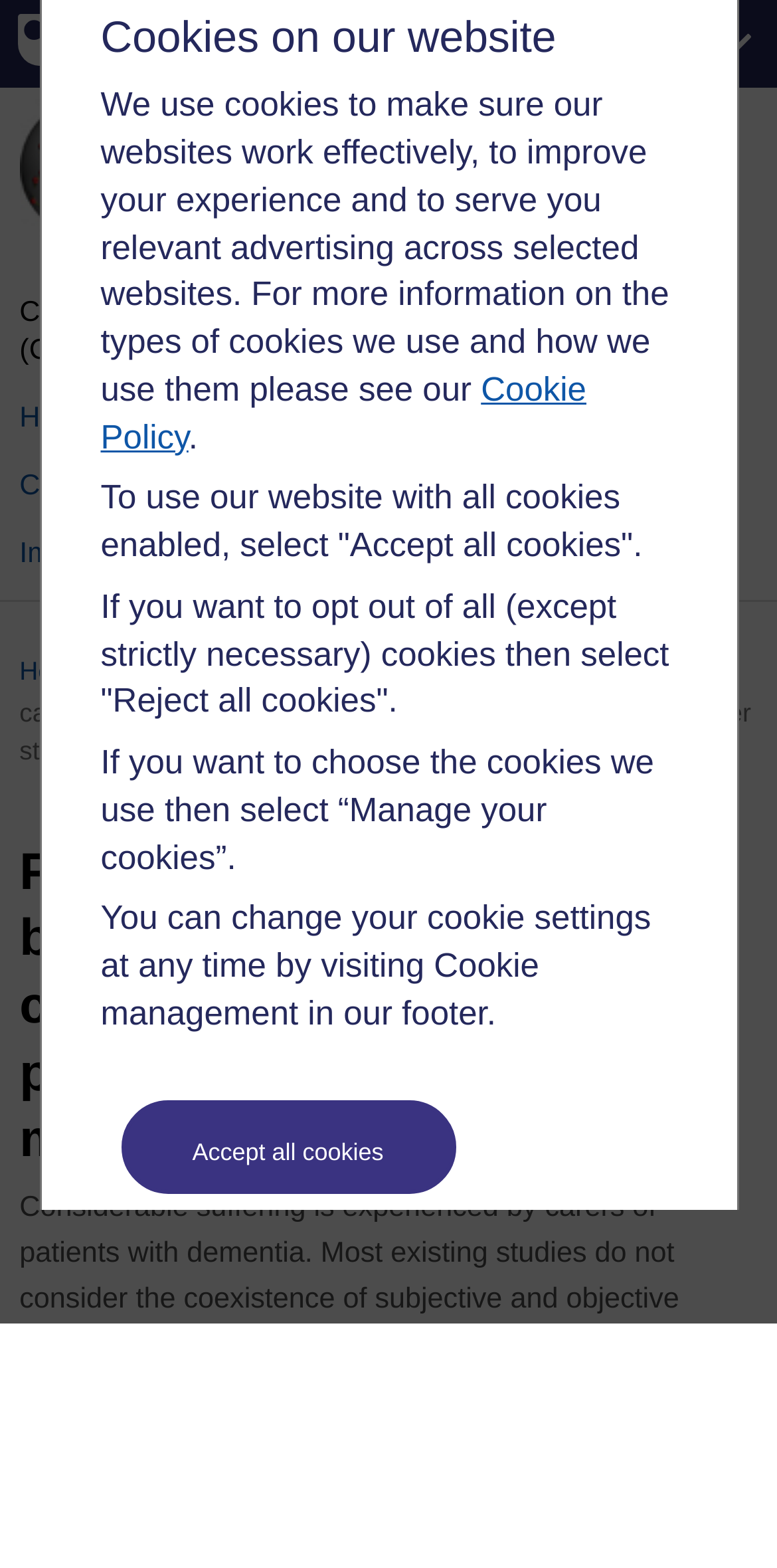Please identify the bounding box coordinates of the clickable area that will allow you to execute the instruction: "Click on 'Best Camping Equipment'".

None